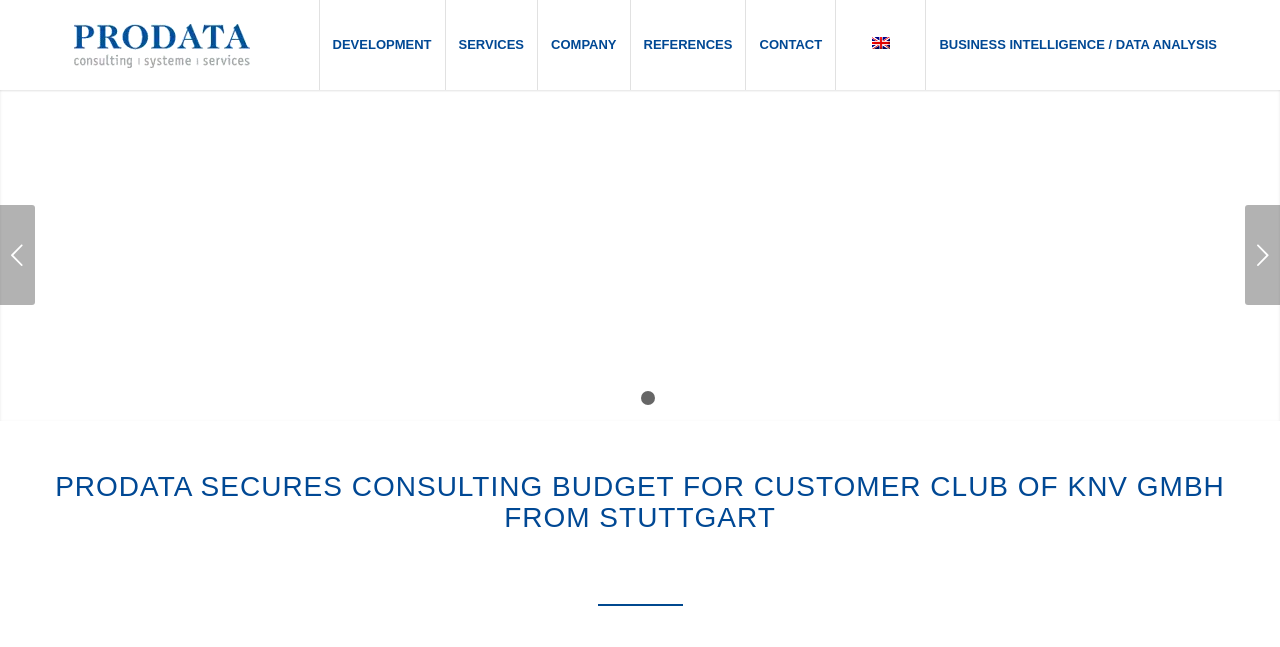Provide the bounding box coordinates of the HTML element this sentence describes: "Company". The bounding box coordinates consist of four float numbers between 0 and 1, i.e., [left, top, right, bottom].

[0.42, 0.0, 0.492, 0.139]